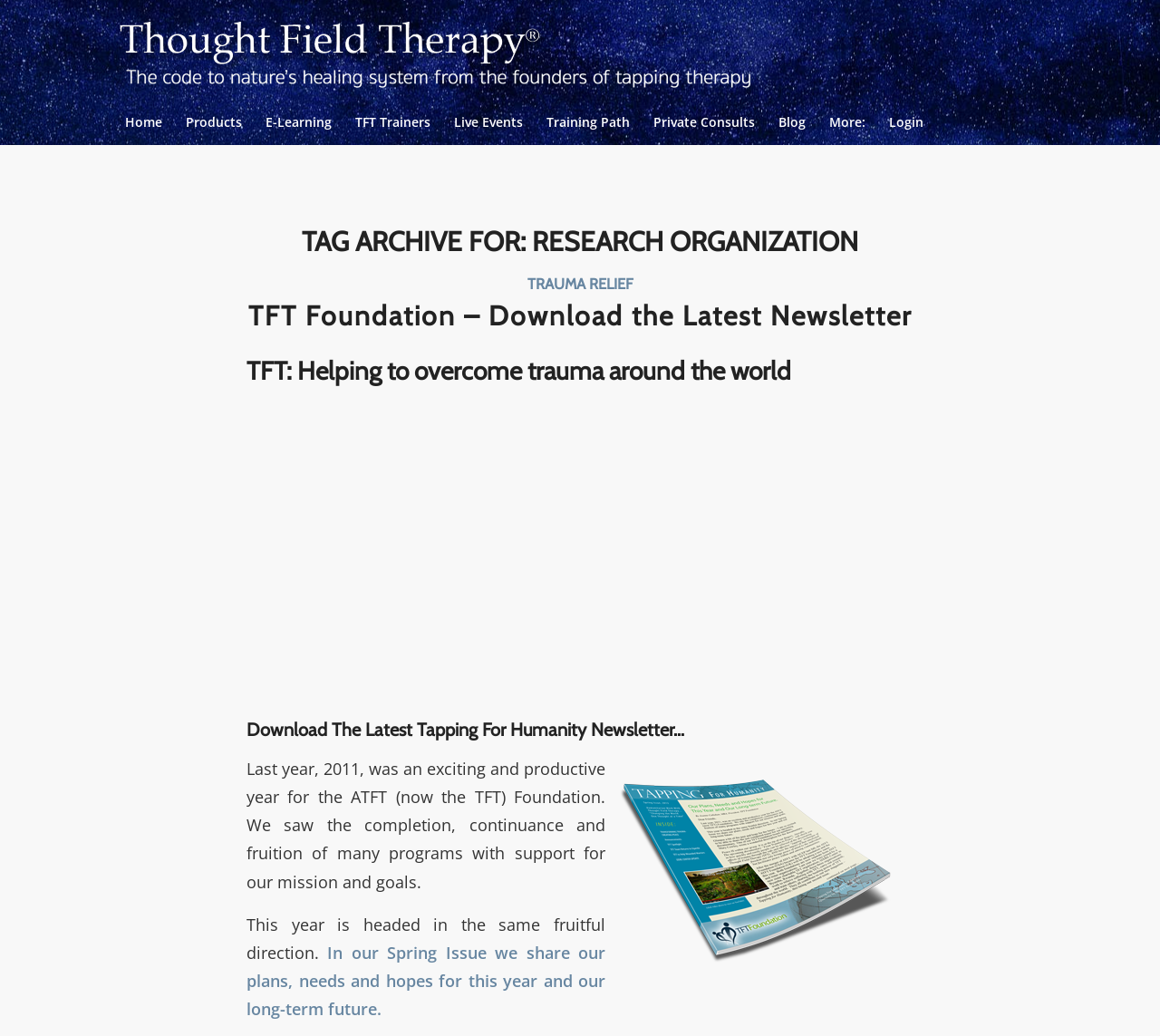Please specify the bounding box coordinates for the clickable region that will help you carry out the instruction: "Click on the Home menu item".

[0.098, 0.096, 0.15, 0.14]